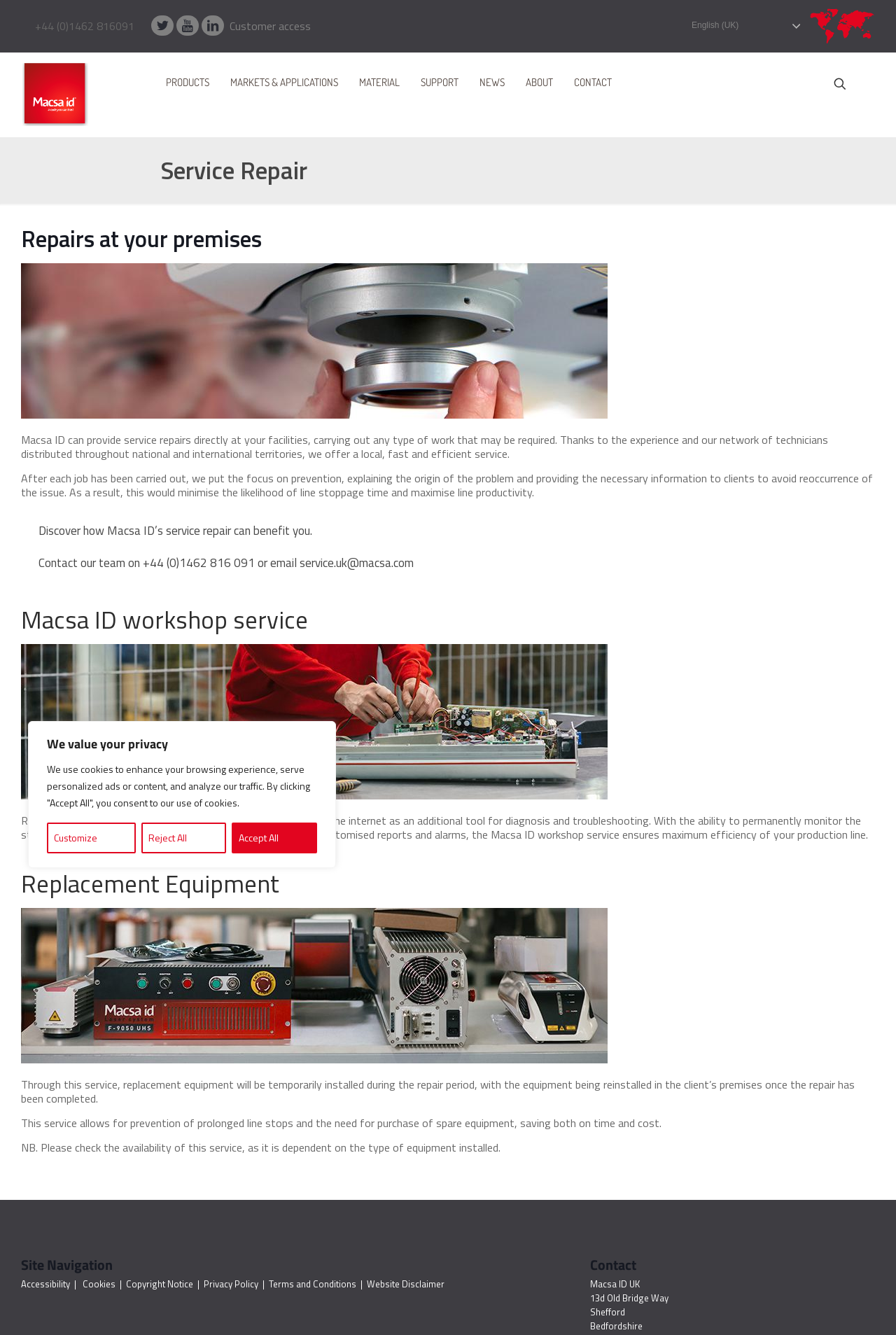Provide the bounding box coordinates of the UI element this sentence describes: "+44 (0)1462 816 091".

[0.159, 0.415, 0.284, 0.428]